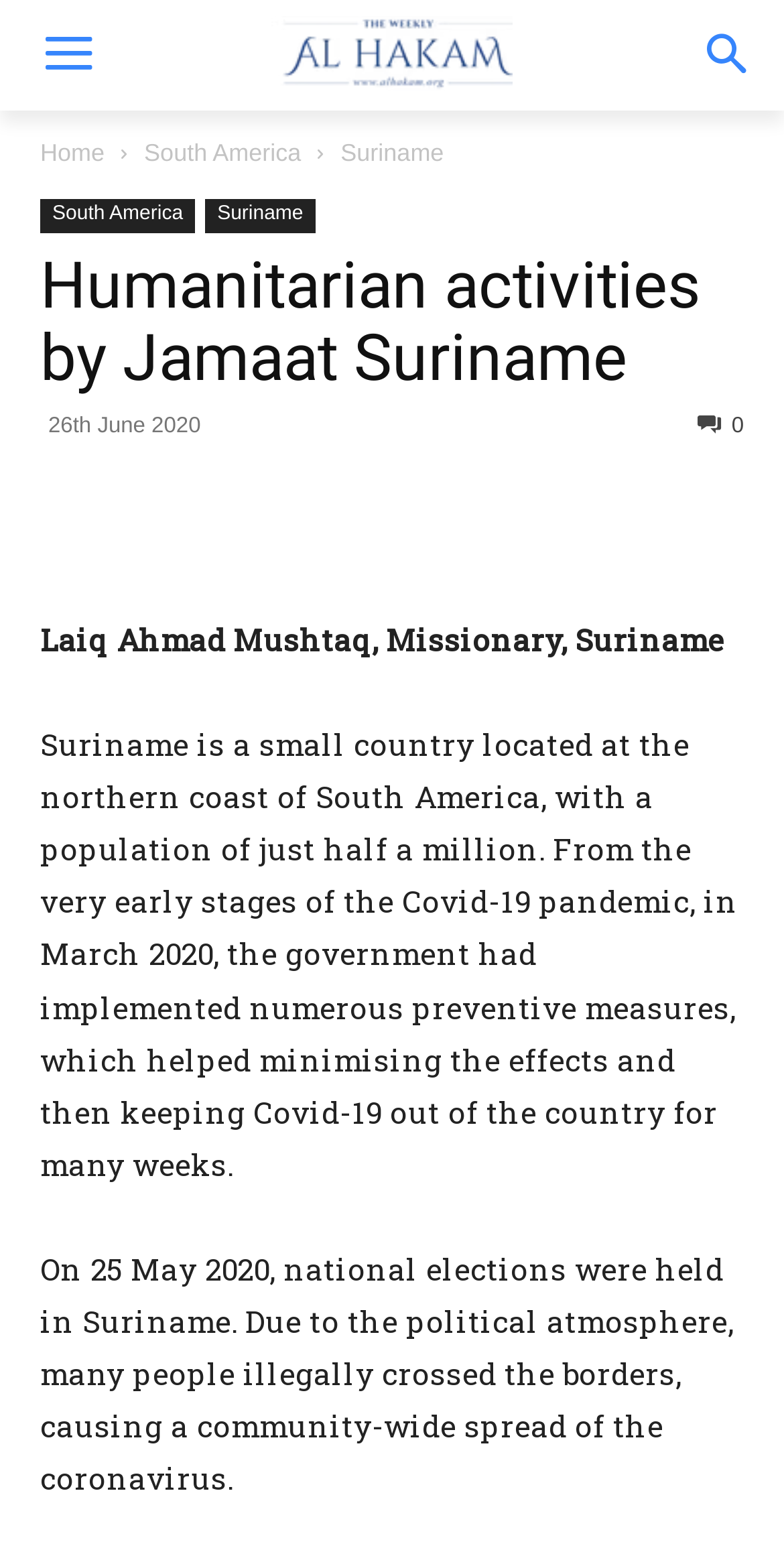Can you locate the main headline on this webpage and provide its text content?

Humanitarian activities by Jamaat Suriname